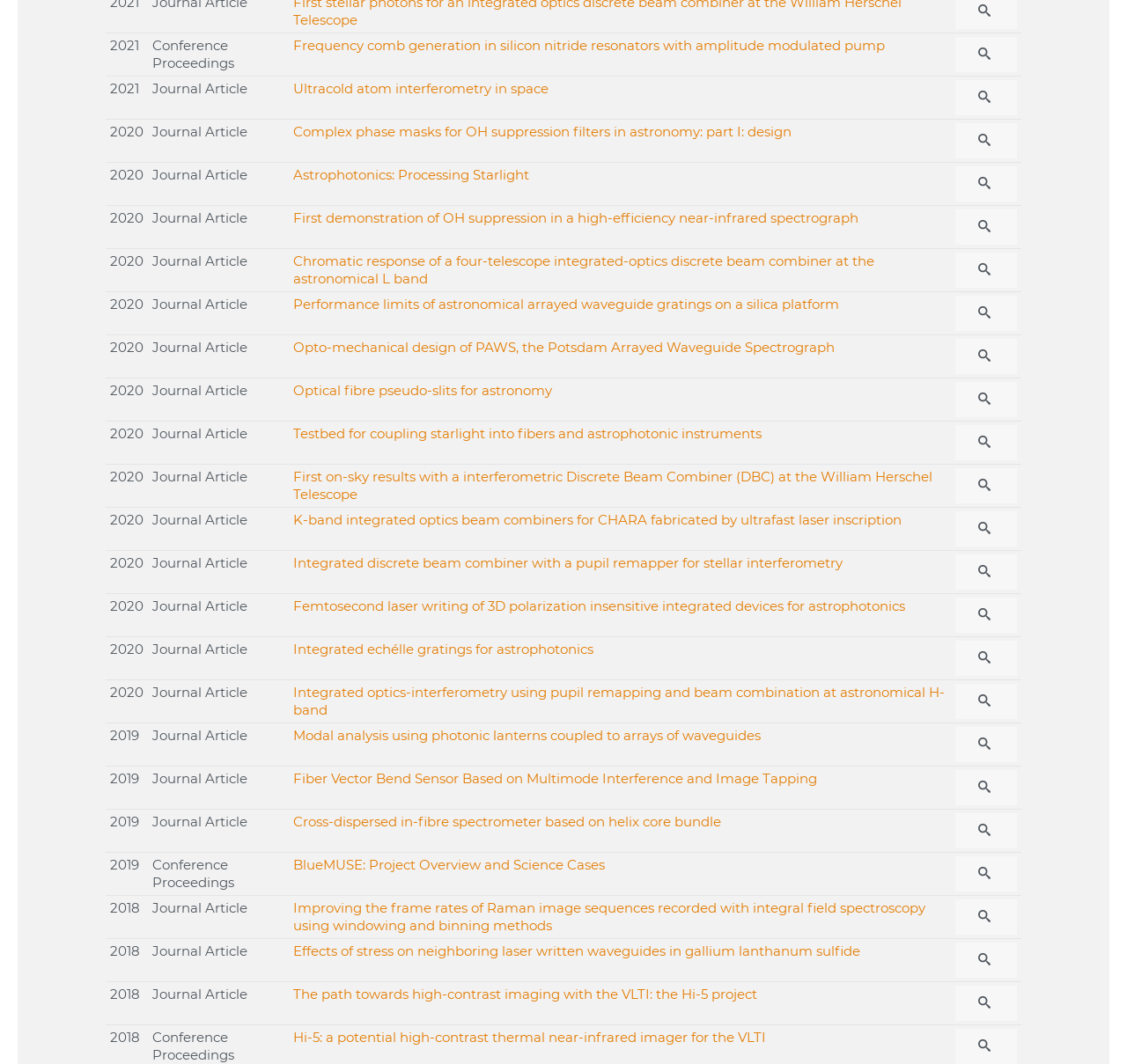Locate the bounding box of the user interface element based on this description: "Astrophotonics: Processing Starlight".

[0.26, 0.156, 0.47, 0.172]